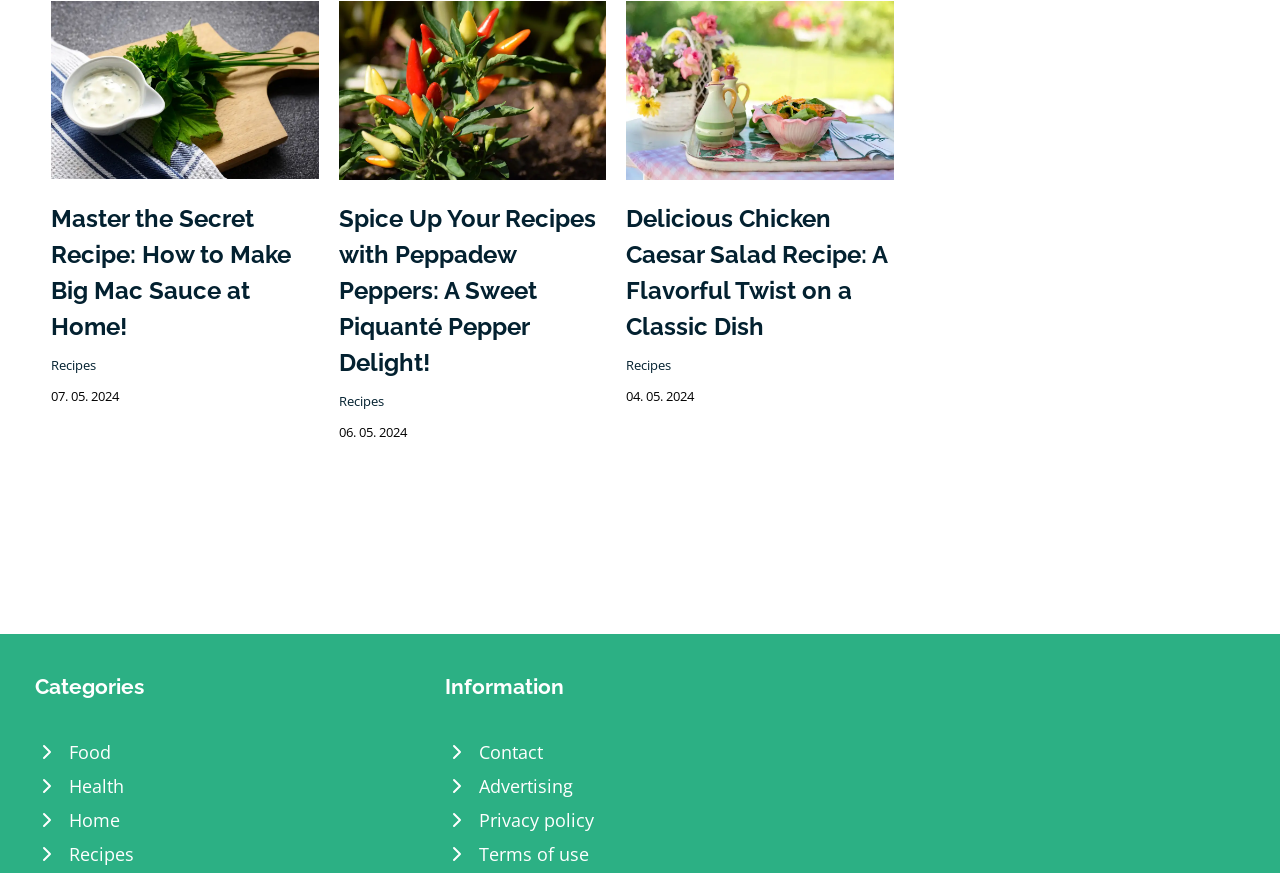Determine the bounding box coordinates for the clickable element to execute this instruction: "View the recipe for Chicken Caesar Salad". Provide the coordinates as four float numbers between 0 and 1, i.e., [left, top, right, bottom].

[0.489, 0.234, 0.693, 0.391]